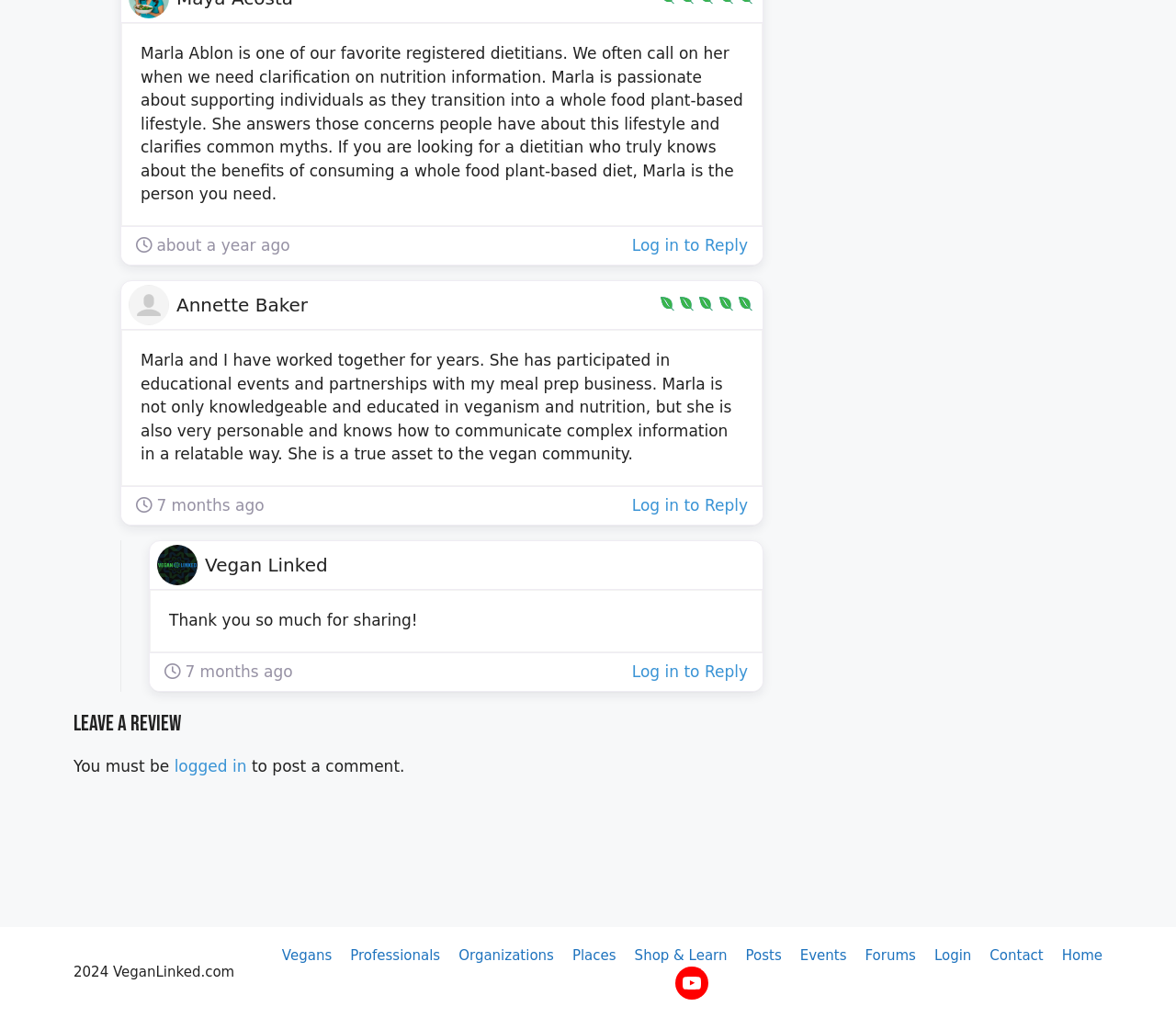What is the name of the registered dietitian mentioned in the text?
Refer to the image and provide a one-word or short phrase answer.

Marla Ablon